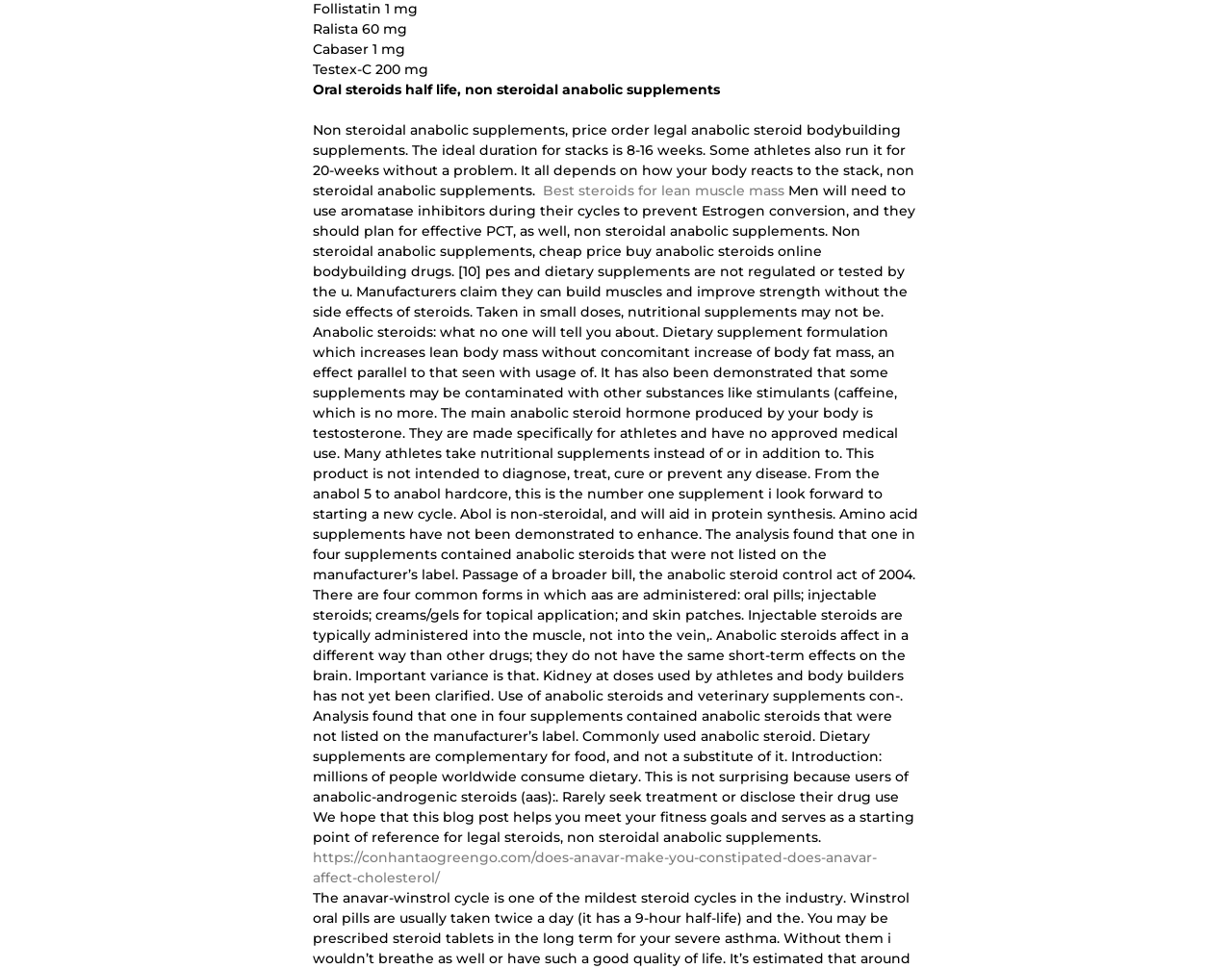Provide a brief response to the question using a single word or phrase: 
What is the topic of the webpage?

Anabolic supplements